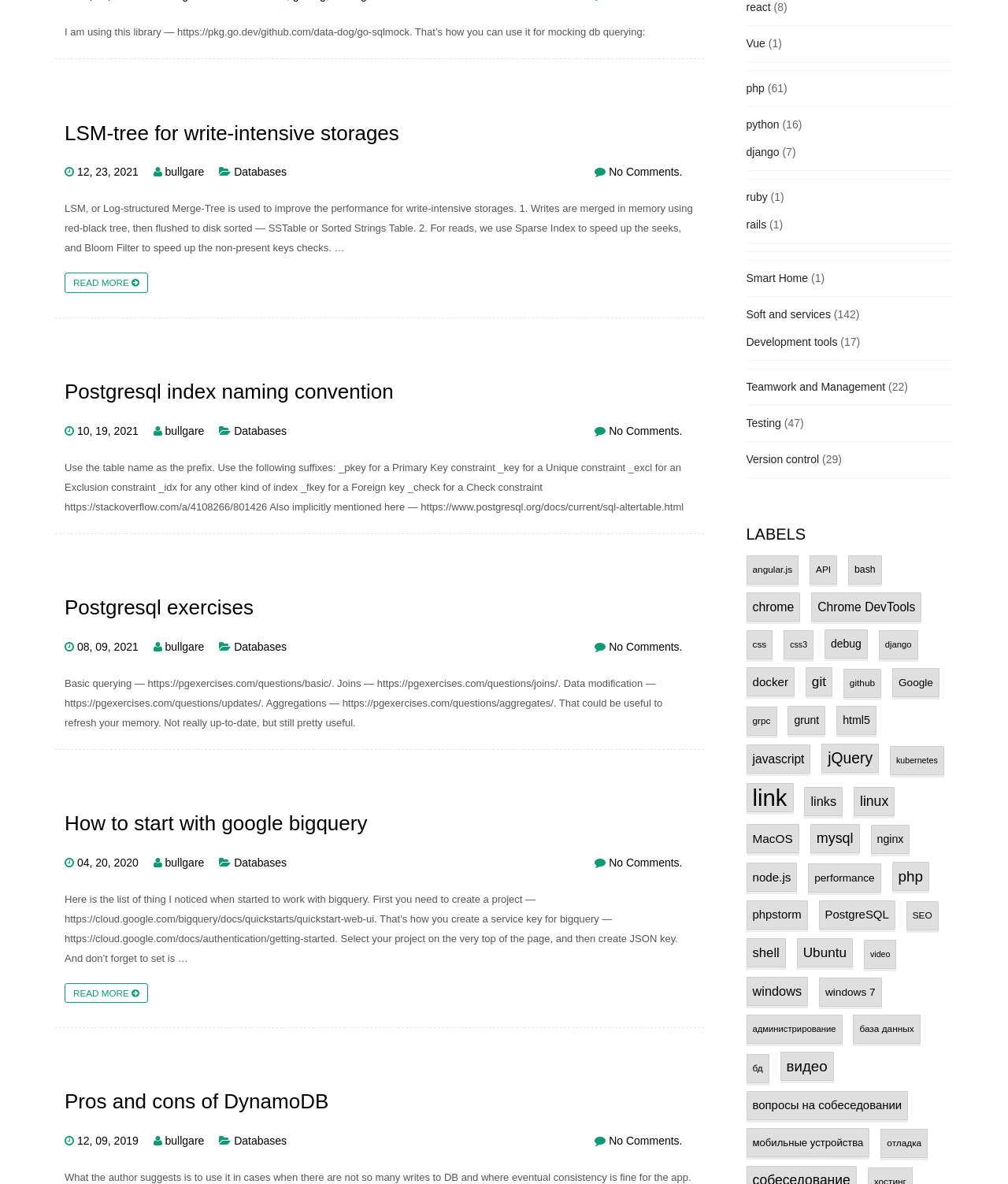Find the bounding box of the element with the following description: "Postgresql index naming convention". The coordinates must be four float numbers between 0 and 1, formatted as [left, top, right, bottom].

[0.064, 0.321, 0.39, 0.34]